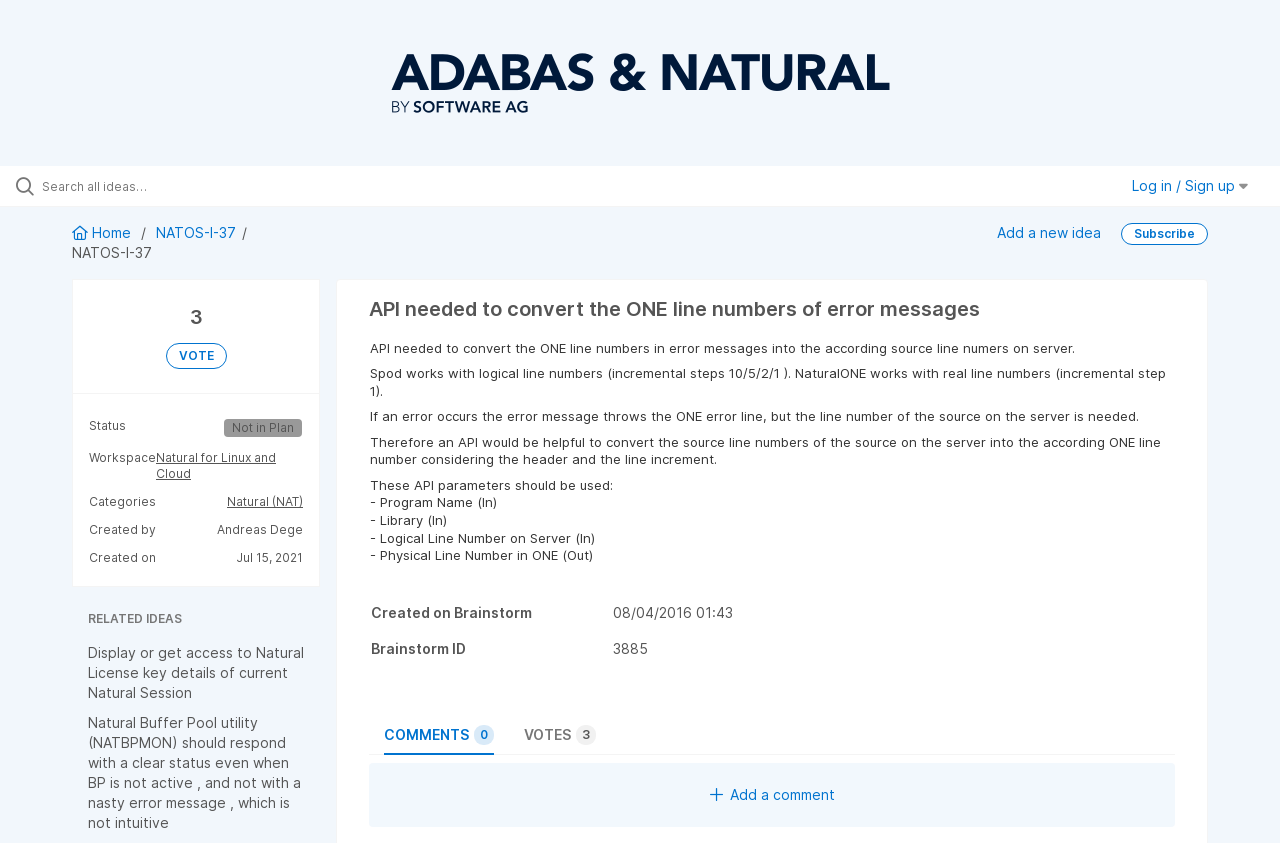Please determine the bounding box coordinates of the element's region to click in order to carry out the following instruction: "Vote for this idea". The coordinates should be four float numbers between 0 and 1, i.e., [left, top, right, bottom].

[0.07, 0.406, 0.237, 0.437]